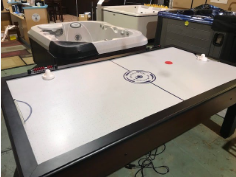Describe the image with as much detail as possible.

The image showcases a sleek air hockey table prominently displayed in a game room setting. The table features a smooth, white playing surface with blue lines that delineate the playing area, and it includes red and white pucks positioned for play. In the background, you can see a hot tub and a storage unit, indicating that this is part of a larger assortment of game room furniture available for purchase. This setup is part of Premium Spas & Billiards, which offers an array of gaming tables and game room essentials for enthusiasts looking to enhance their recreational space.